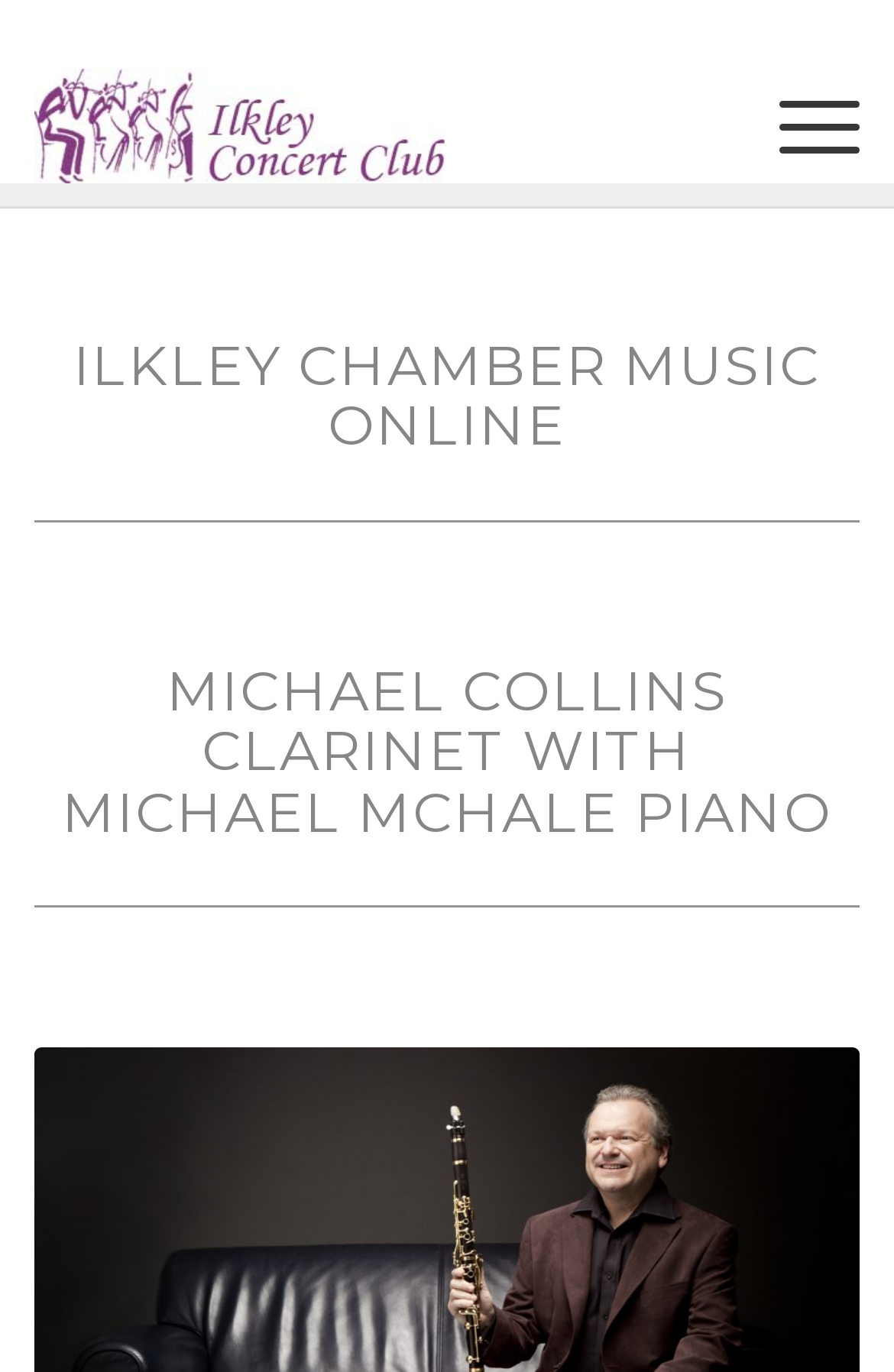Extract the primary headline from the webpage and present its text.

ILKLEY CHAMBER MUSIC ONLINE